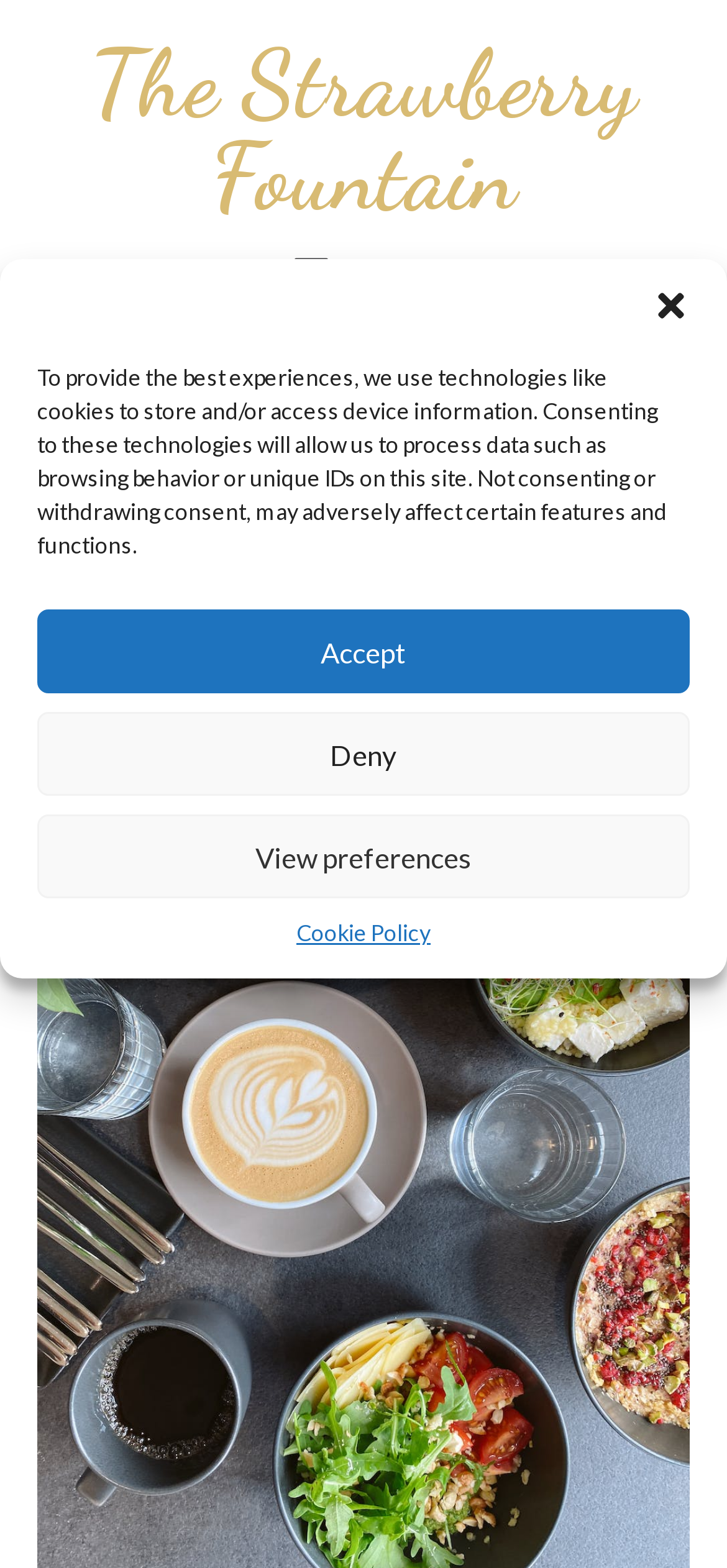Identify and provide the bounding box coordinates of the UI element described: "The Strawberry Fountain". The coordinates should be formatted as [left, top, right, bottom], with each number being a float between 0 and 1.

[0.123, 0.018, 0.877, 0.149]